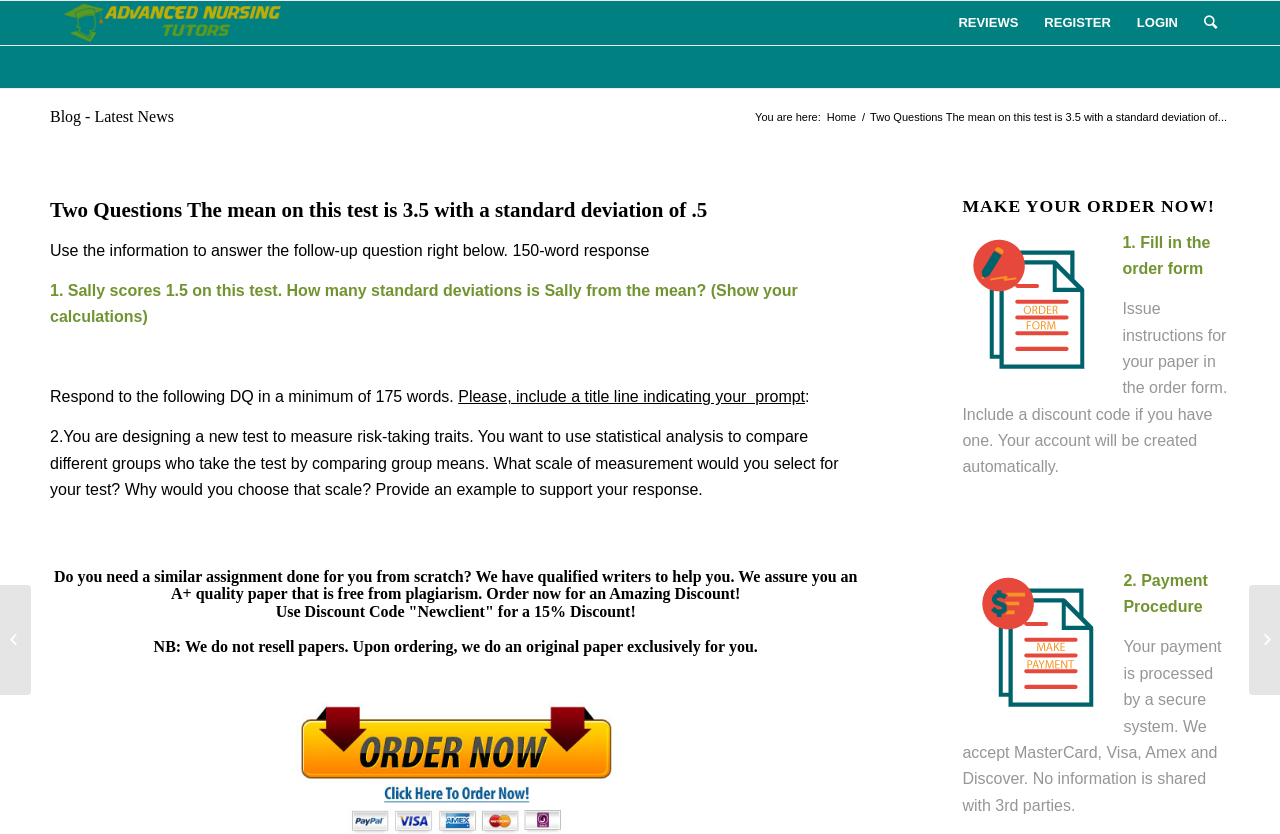Locate the bounding box coordinates of the clickable area to execute the instruction: "Click on 'Blog - Latest News'". Provide the coordinates as four float numbers between 0 and 1, represented as [left, top, right, bottom].

[0.039, 0.129, 0.136, 0.15]